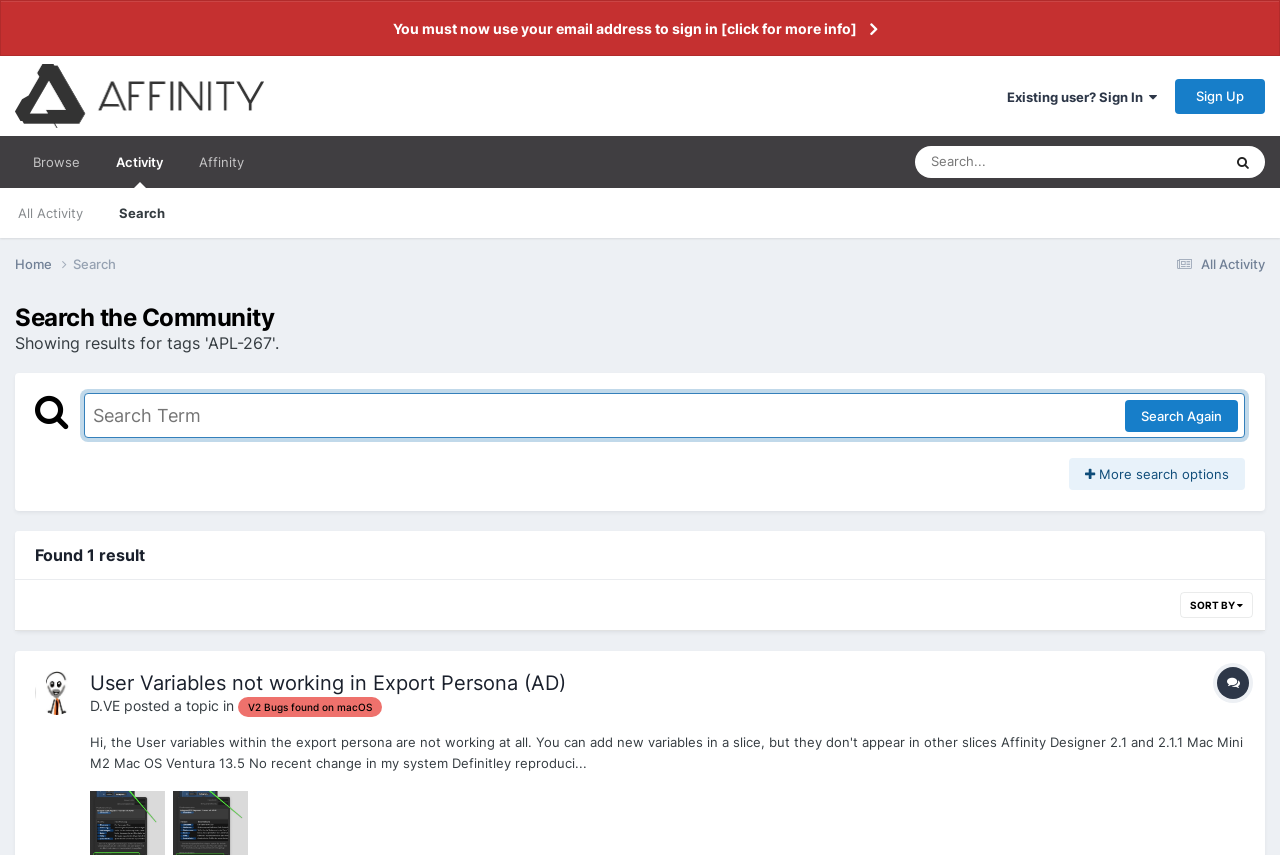Provide an in-depth caption for the webpage.

This webpage is a forum page displaying search results for the tag "APL-267" on the Affinity platform. At the top, there is a notification link about using email addresses to sign in, followed by the Affinity logo and a link to the forum. On the right side, there are links to sign in, sign up, and browse the forum.

Below the top navigation, there are several links to different sections of the forum, including "All Activity", "Search", and "Affinity". A search box is located in the middle, with a button to submit the search query. 

The main content of the page displays a single search result, which is a topic titled "User Variables not working in Export Persona (AD)" posted by user "D.VE". The topic title is a link, and there is an image associated with the user. Below the topic title, there is information about the post, including the category "V2 Bugs found on macOS". 

On the right side of the search result, there are links to sort the results and to access more search options. At the bottom of the page, there is a layout table that likely contains additional content or pagination controls, but the exact details are not specified.